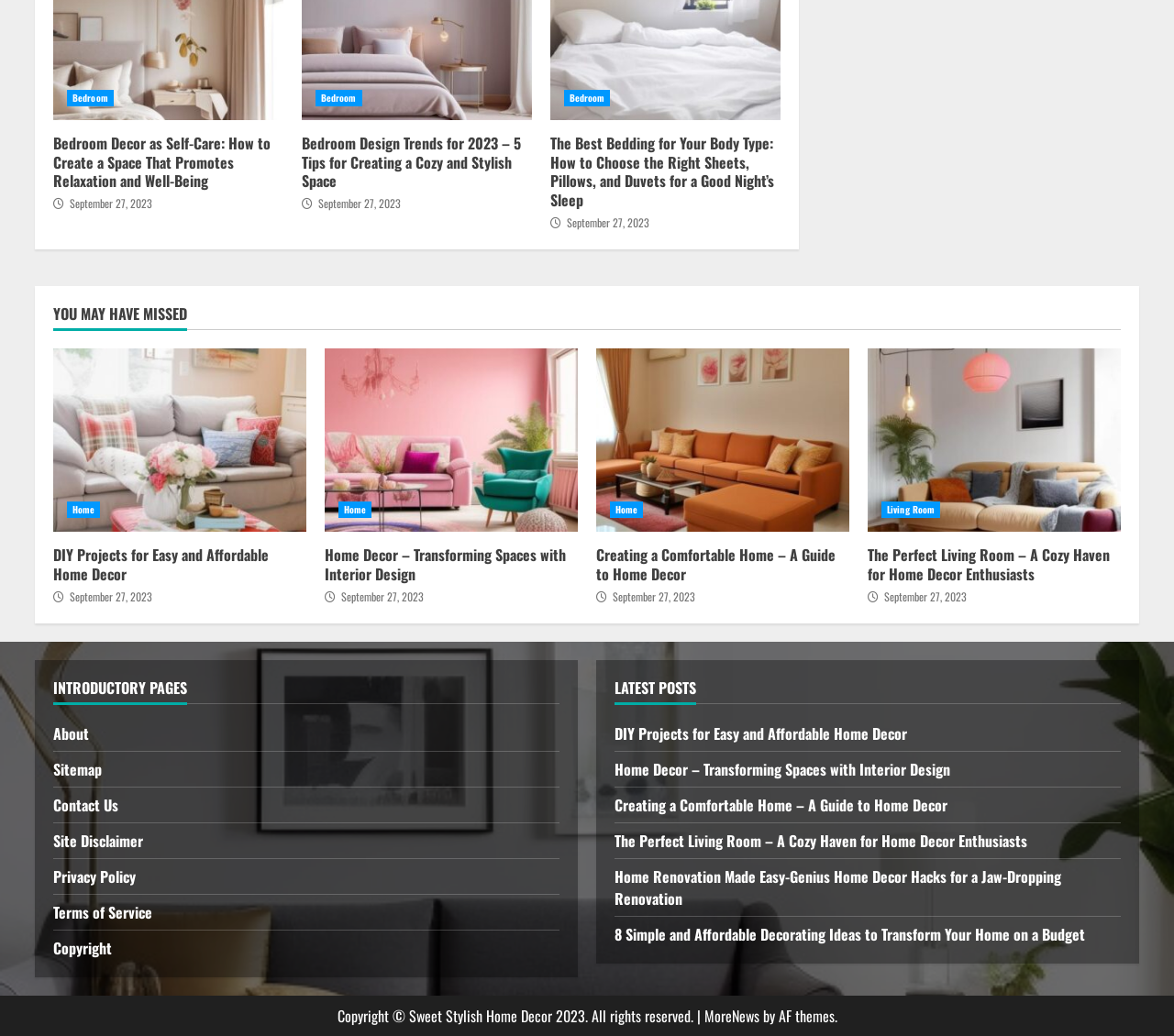Answer the question in one word or a short phrase:
How many articles are under 'YOU MAY HAVE MISSED'?

4